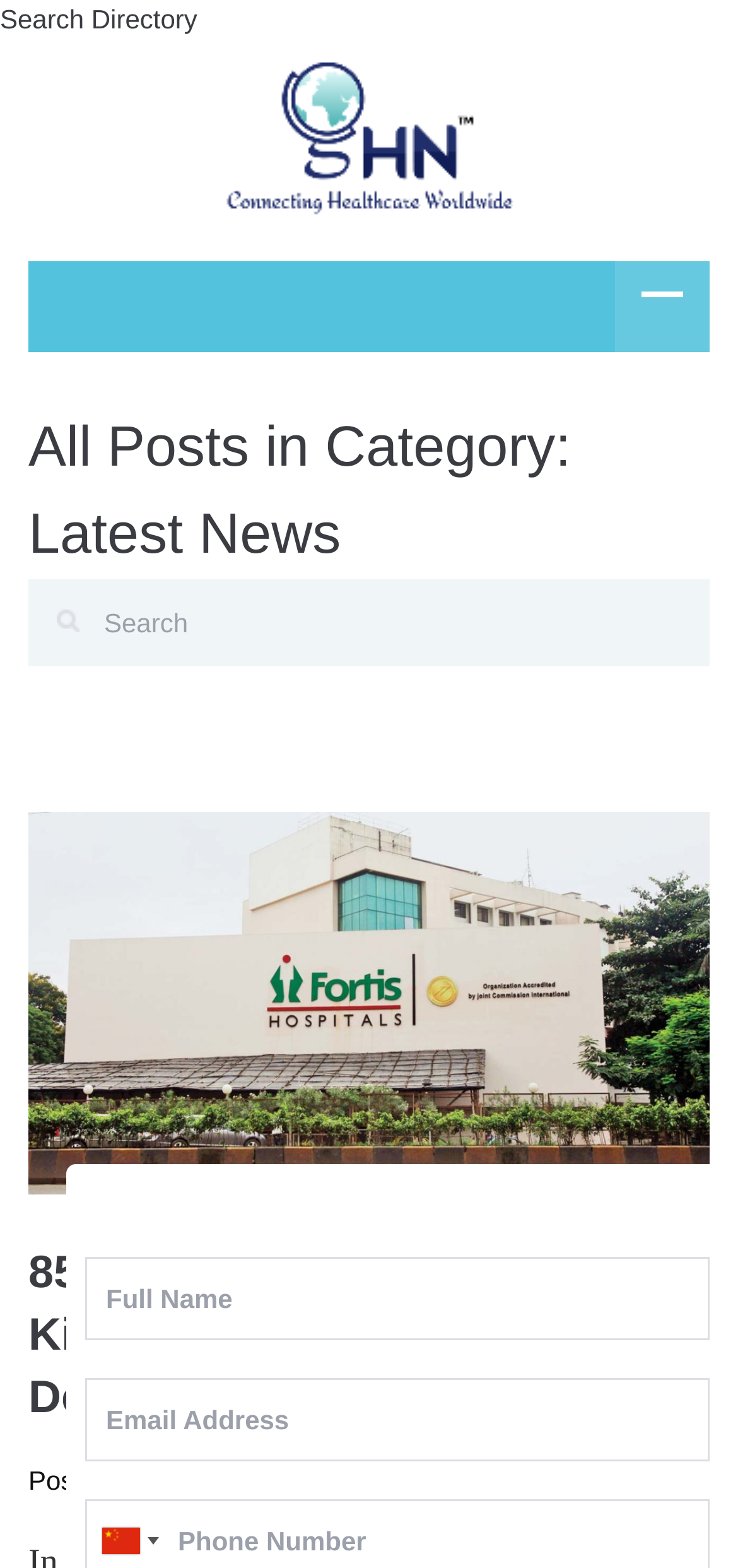Kindly provide the bounding box coordinates of the section you need to click on to fulfill the given instruction: "Change language to Cymraeg".

None